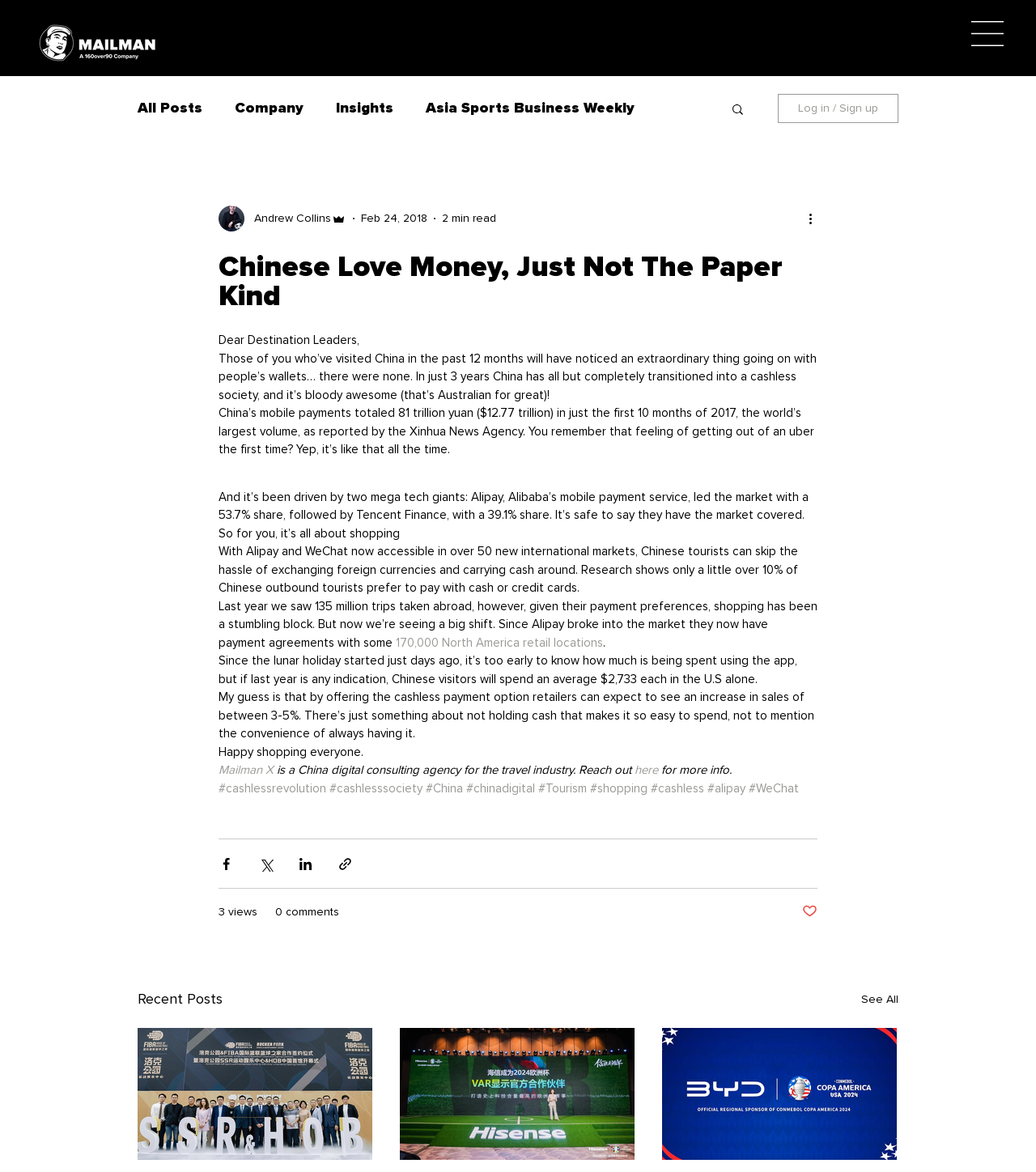Specify the bounding box coordinates for the region that must be clicked to perform the given instruction: "Read the article 'Chinese Love Money, Just Not The Paper Kind'".

[0.133, 0.134, 0.867, 0.827]